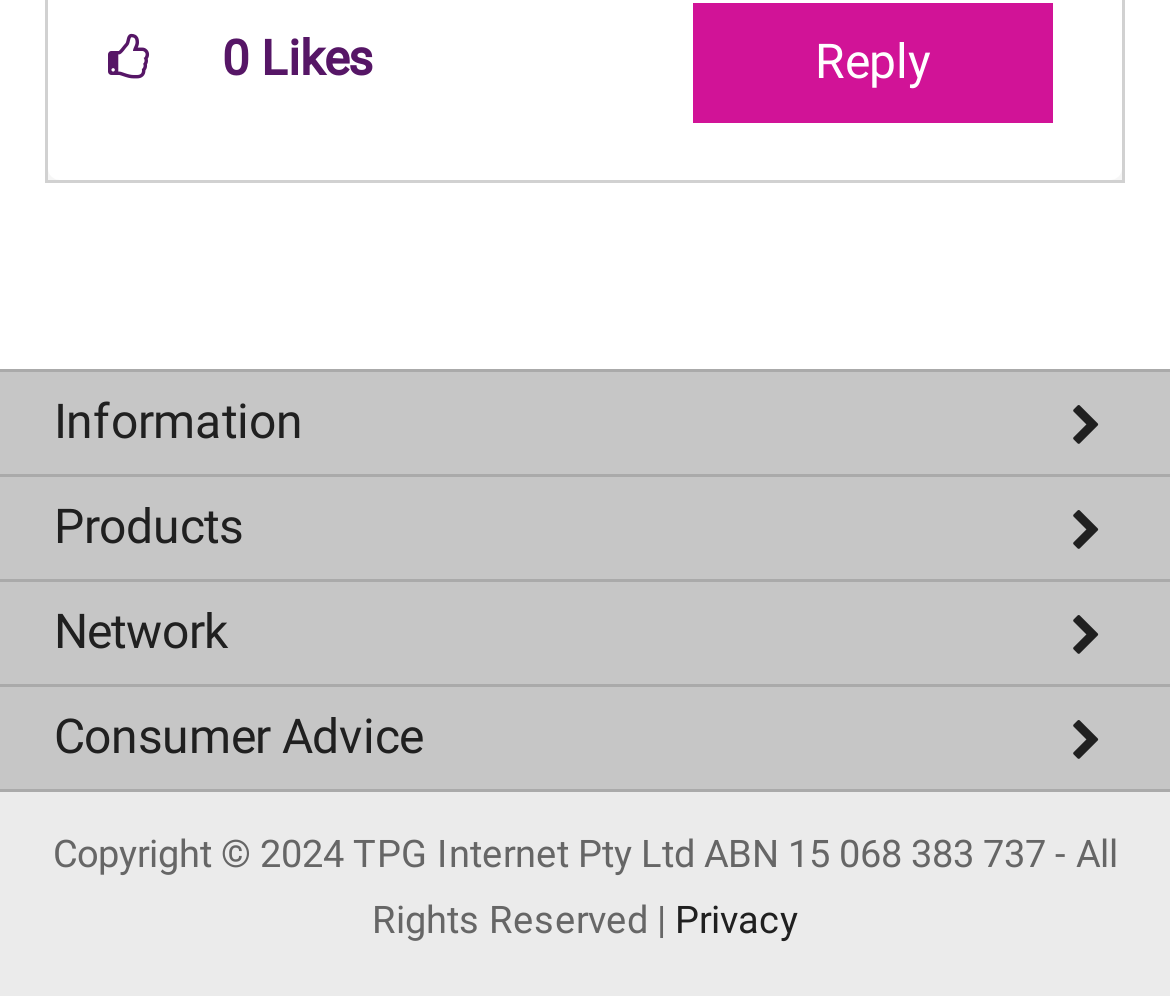What is the copyright information of the webpage?
From the screenshot, supply a one-word or short-phrase answer.

Copyright 2024 TPG Internet Pty Ltd